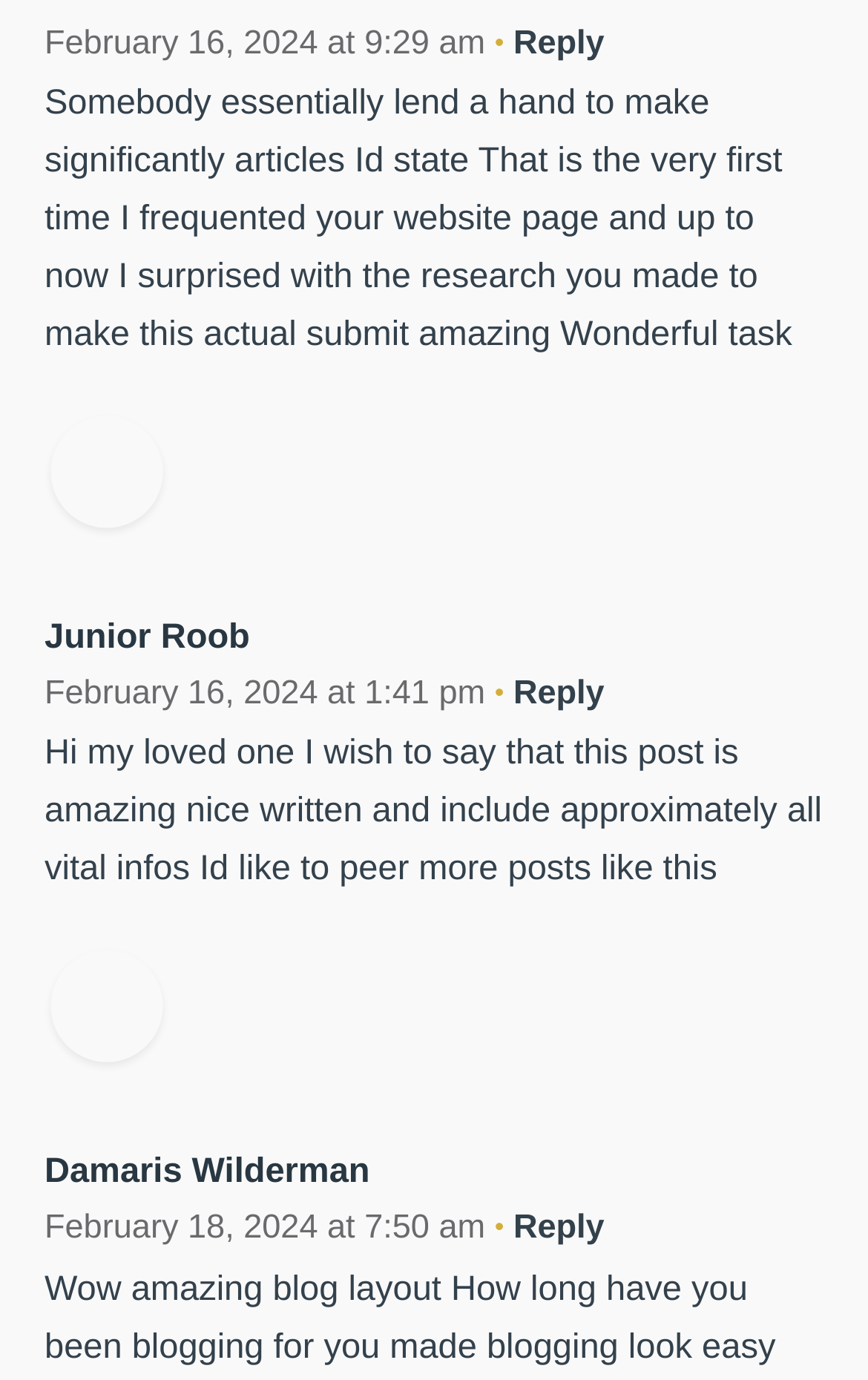Using the information in the image, could you please answer the following question in detail:
What is the timestamp of the second comment?

I examined the second comment section and found the timestamp 'February 16, 2024 at 1:41 pm' next to the username 'Junior Roob'.